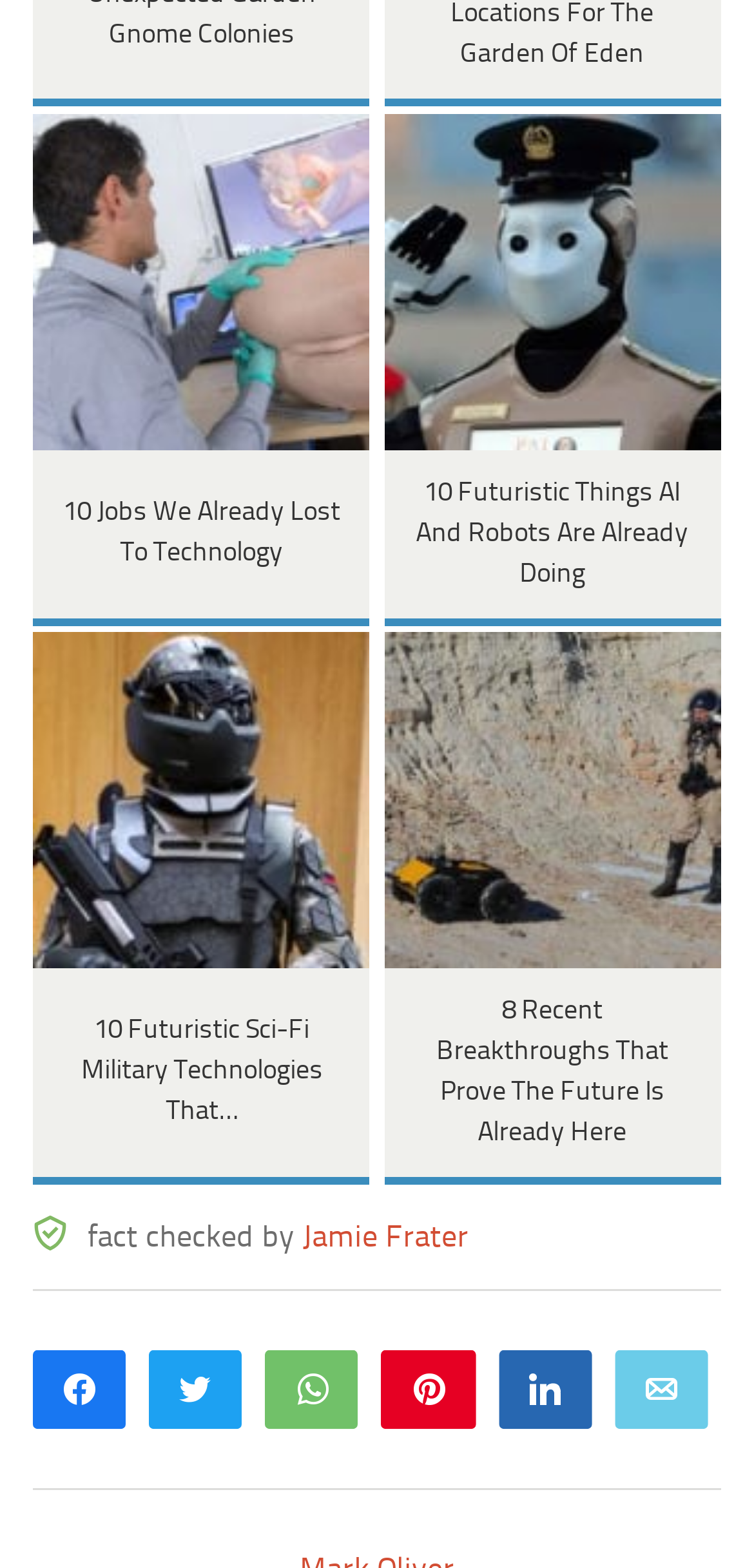Please determine the bounding box coordinates of the element to click on in order to accomplish the following task: "Click on the link about jobs lost to technology". Ensure the coordinates are four float numbers ranging from 0 to 1, i.e., [left, top, right, bottom].

[0.045, 0.072, 0.491, 0.399]